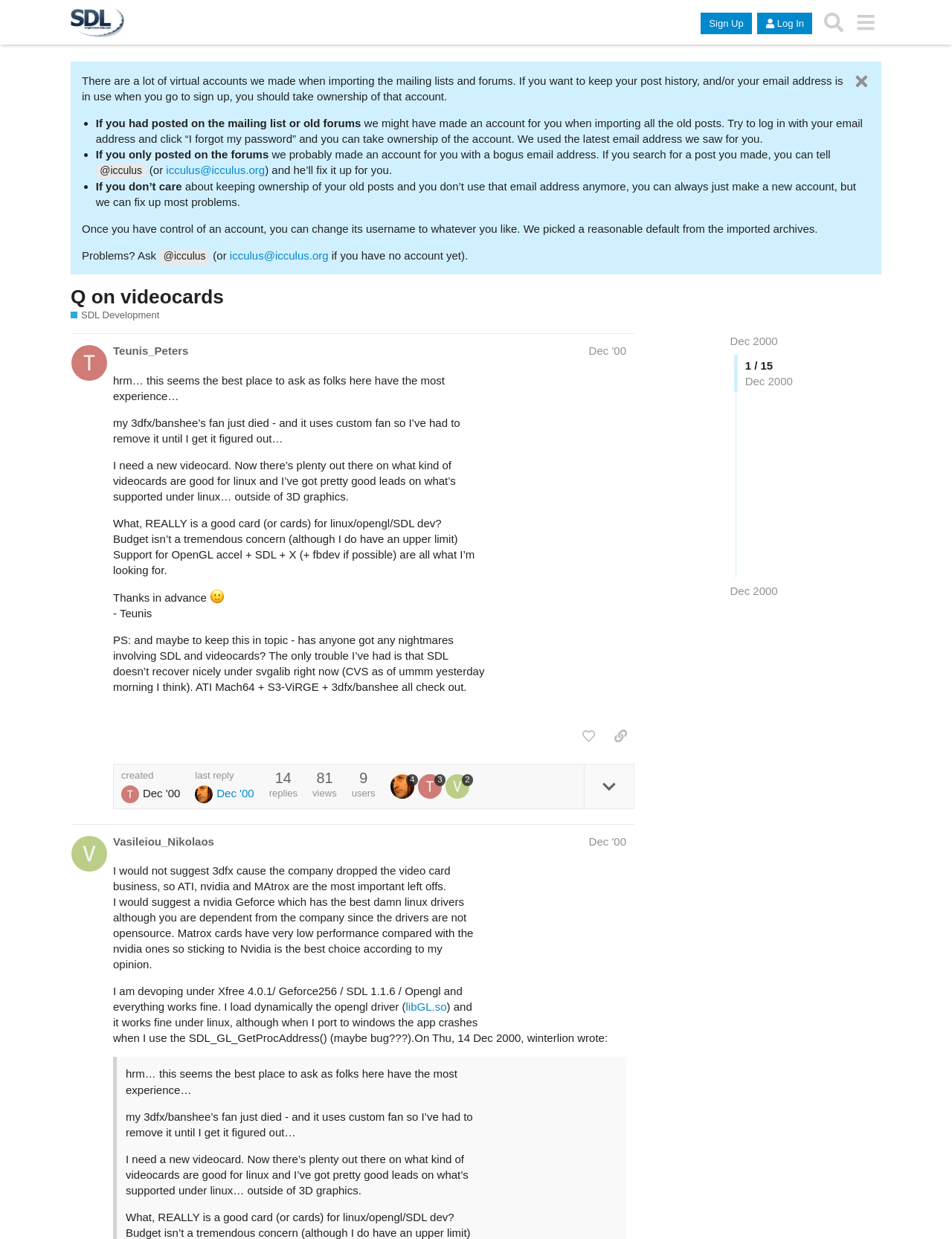Using the provided element description "libGL.so", determine the bounding box coordinates of the UI element.

[0.426, 0.808, 0.469, 0.818]